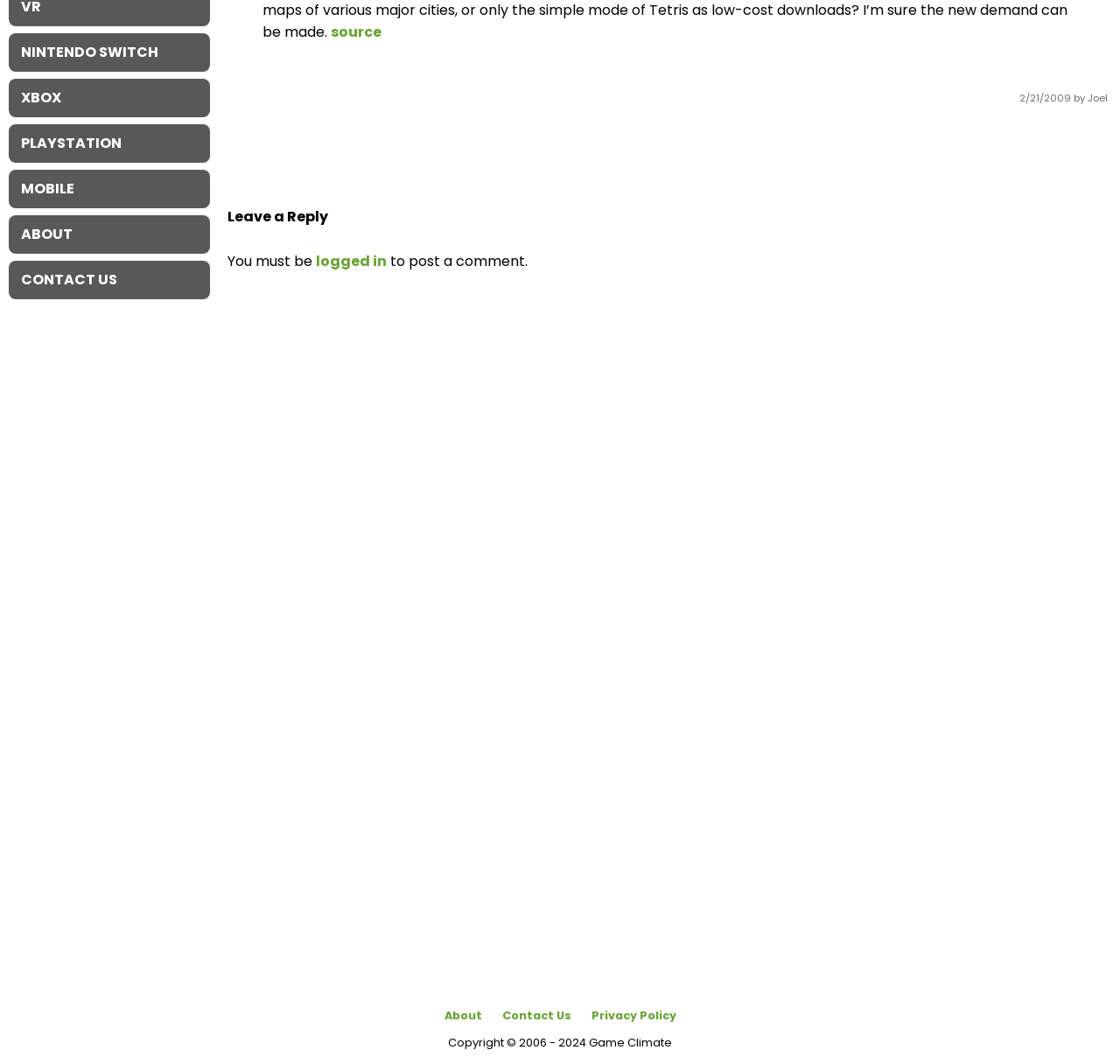Given the webpage screenshot and the description, determine the bounding box coordinates (top-left x, top-left y, bottom-right x, bottom-right y) that define the location of the UI element matching this description: source

[0.295, 0.02, 0.341, 0.039]